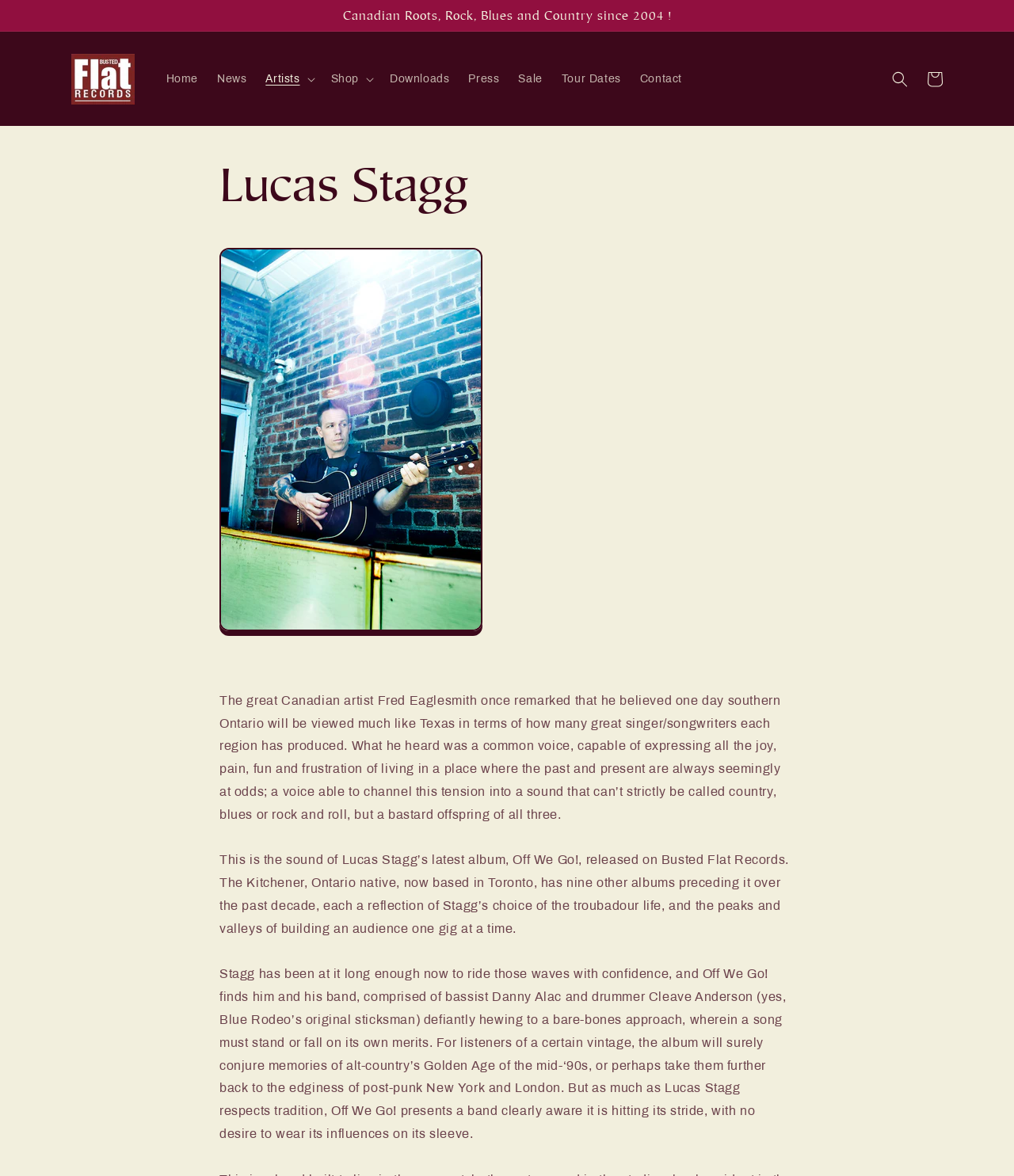Find the bounding box coordinates for the element described here: "parent_node: Home".

[0.064, 0.041, 0.139, 0.094]